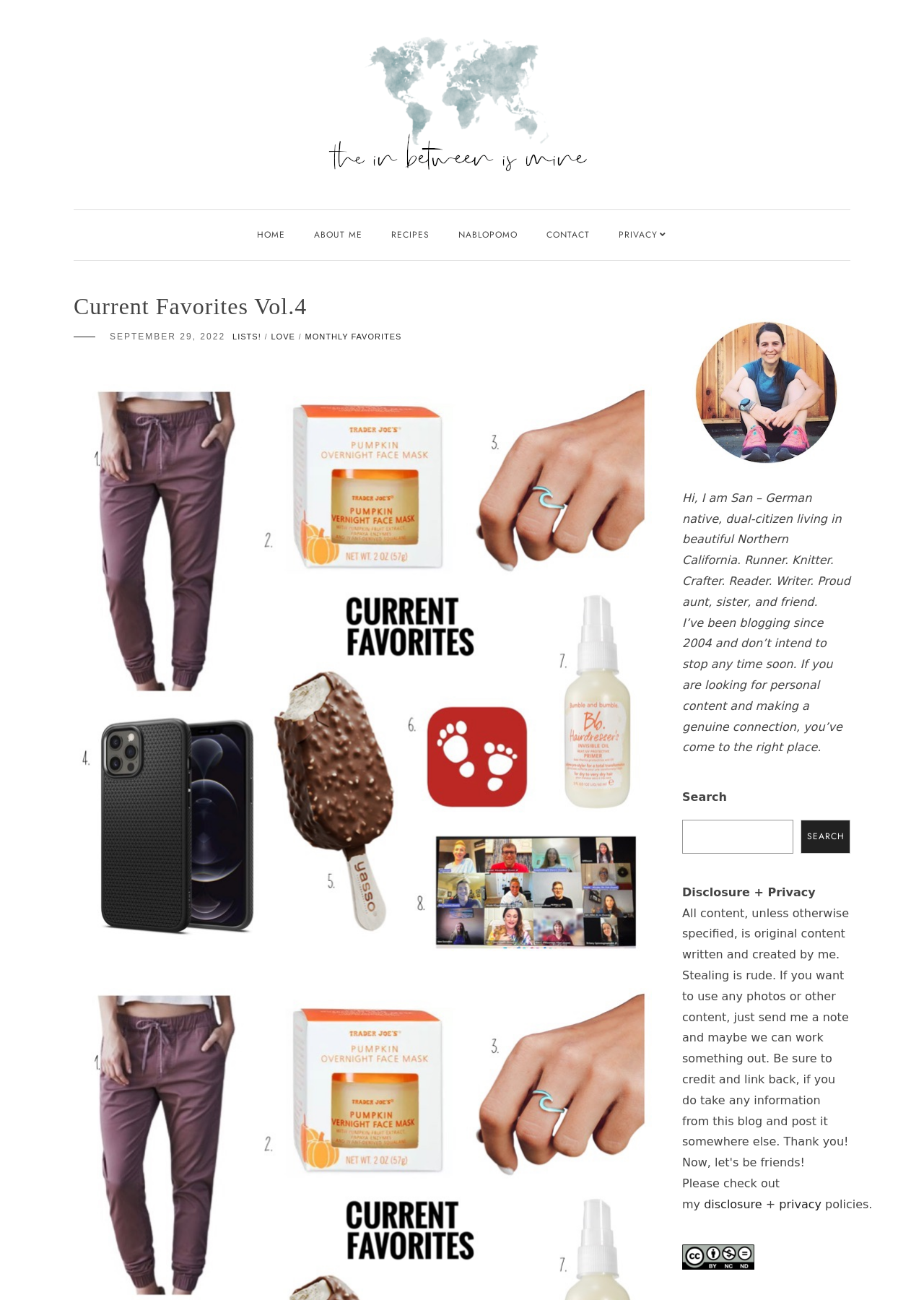Predict the bounding box for the UI component with the following description: "monthly favorites".

[0.33, 0.255, 0.435, 0.262]